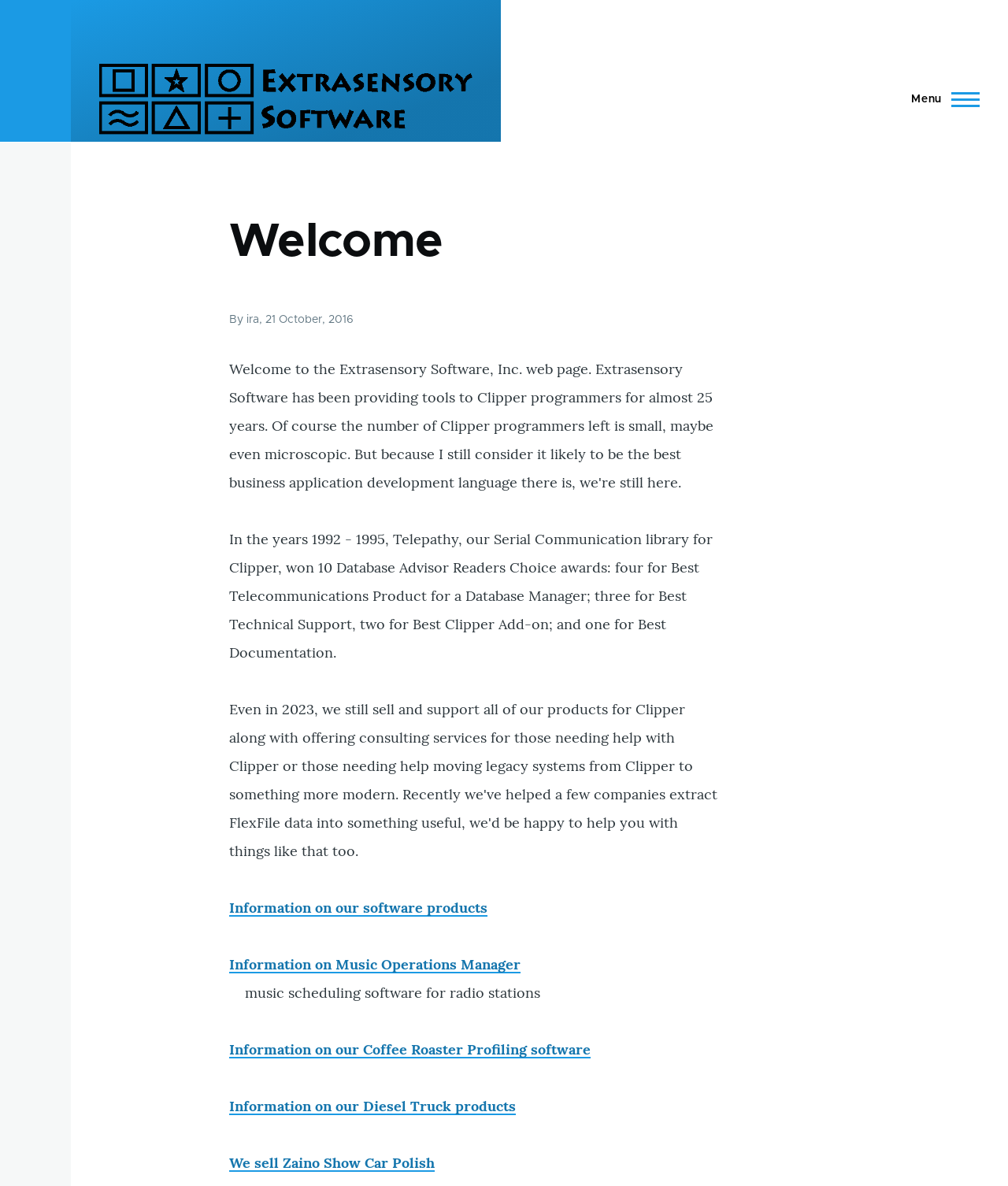Using the information from the screenshot, answer the following question thoroughly:
What is the topic of the first link?

I located the first link element with the text 'Home' and an associated image, suggesting that the link is related to the home page or main website.